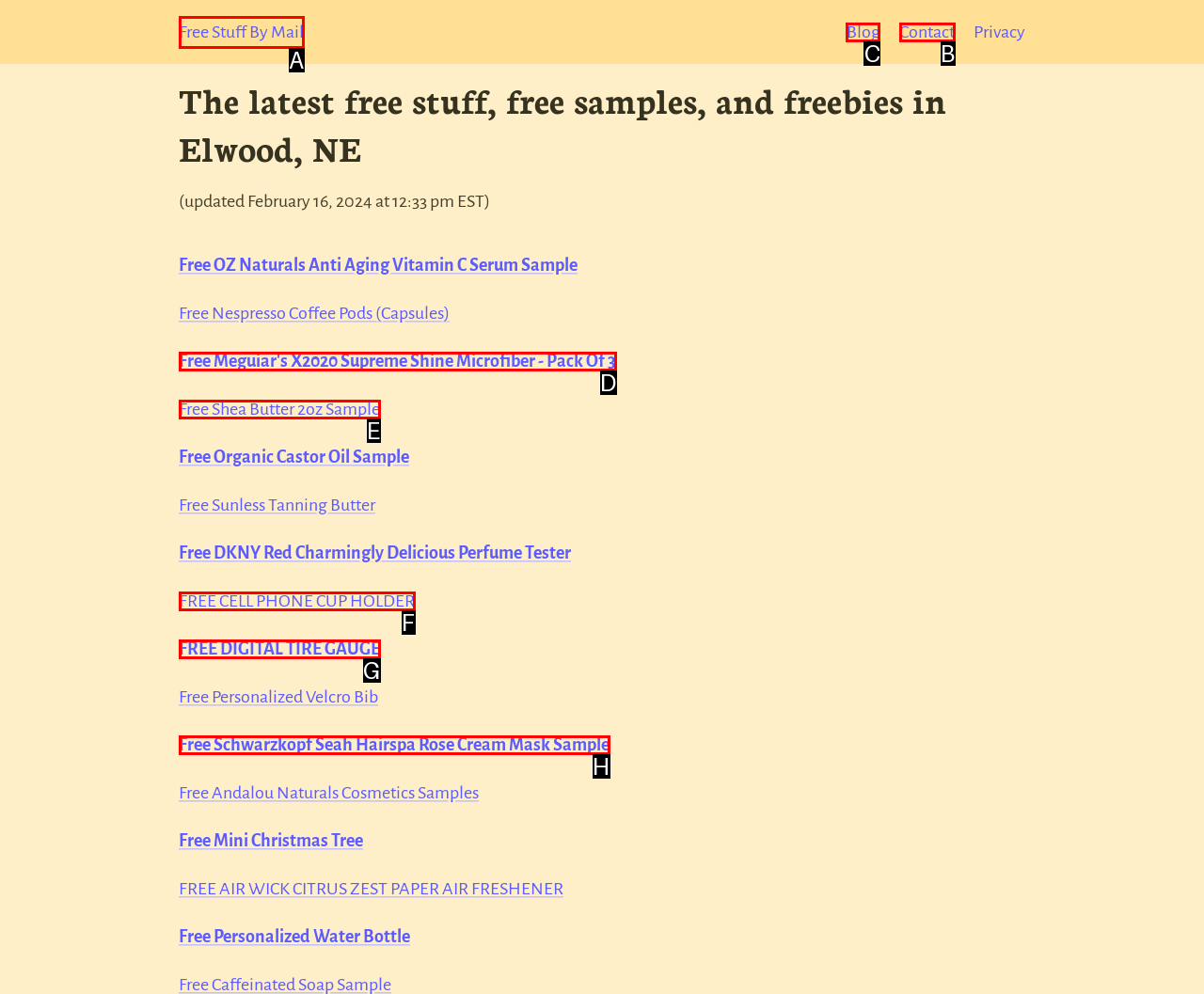Tell me the letter of the UI element I should click to accomplish the task: Visit the Blog page based on the choices provided in the screenshot.

C